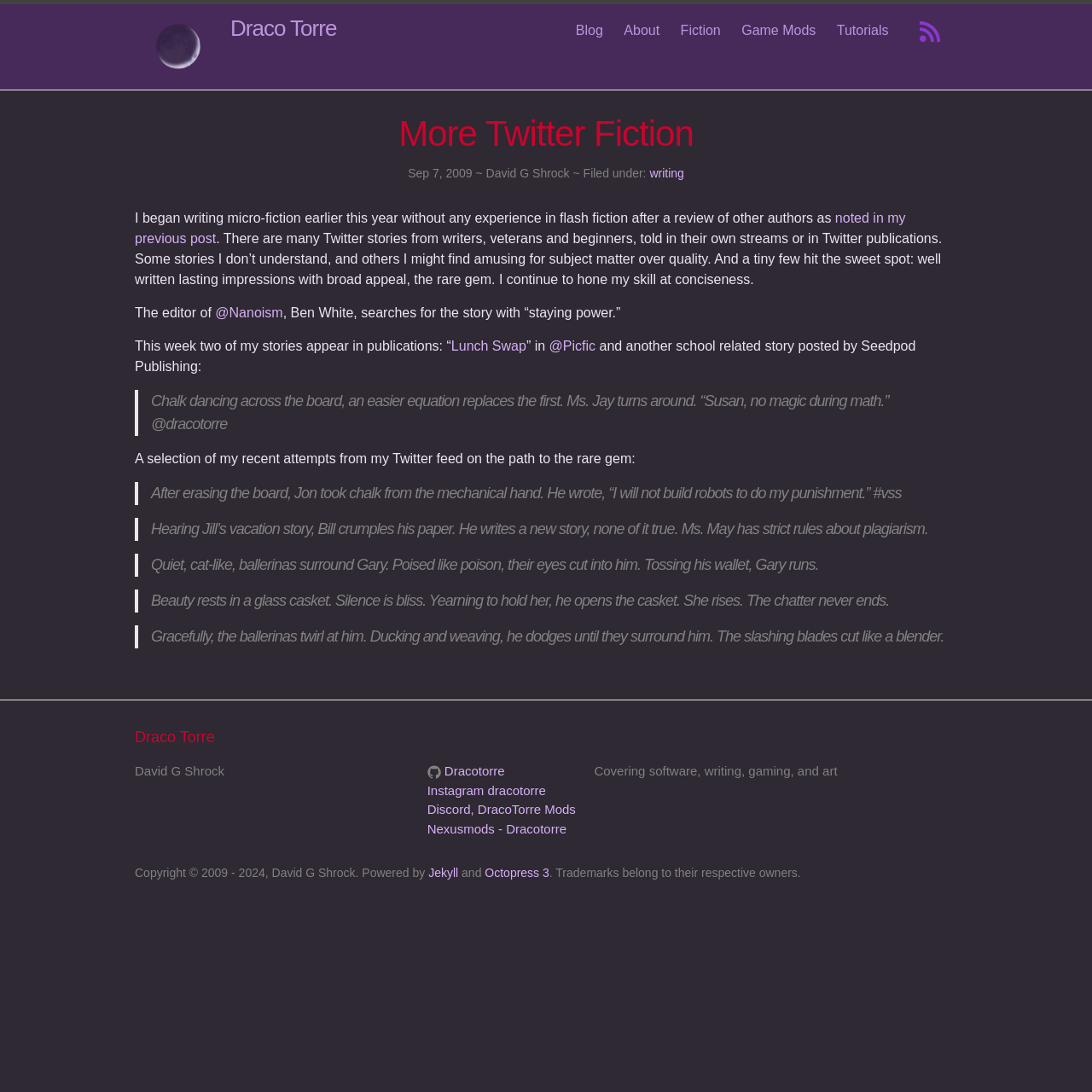Please identify the bounding box coordinates for the region that you need to click to follow this instruction: "Check out the 'Fiction' section".

[0.623, 0.021, 0.66, 0.035]